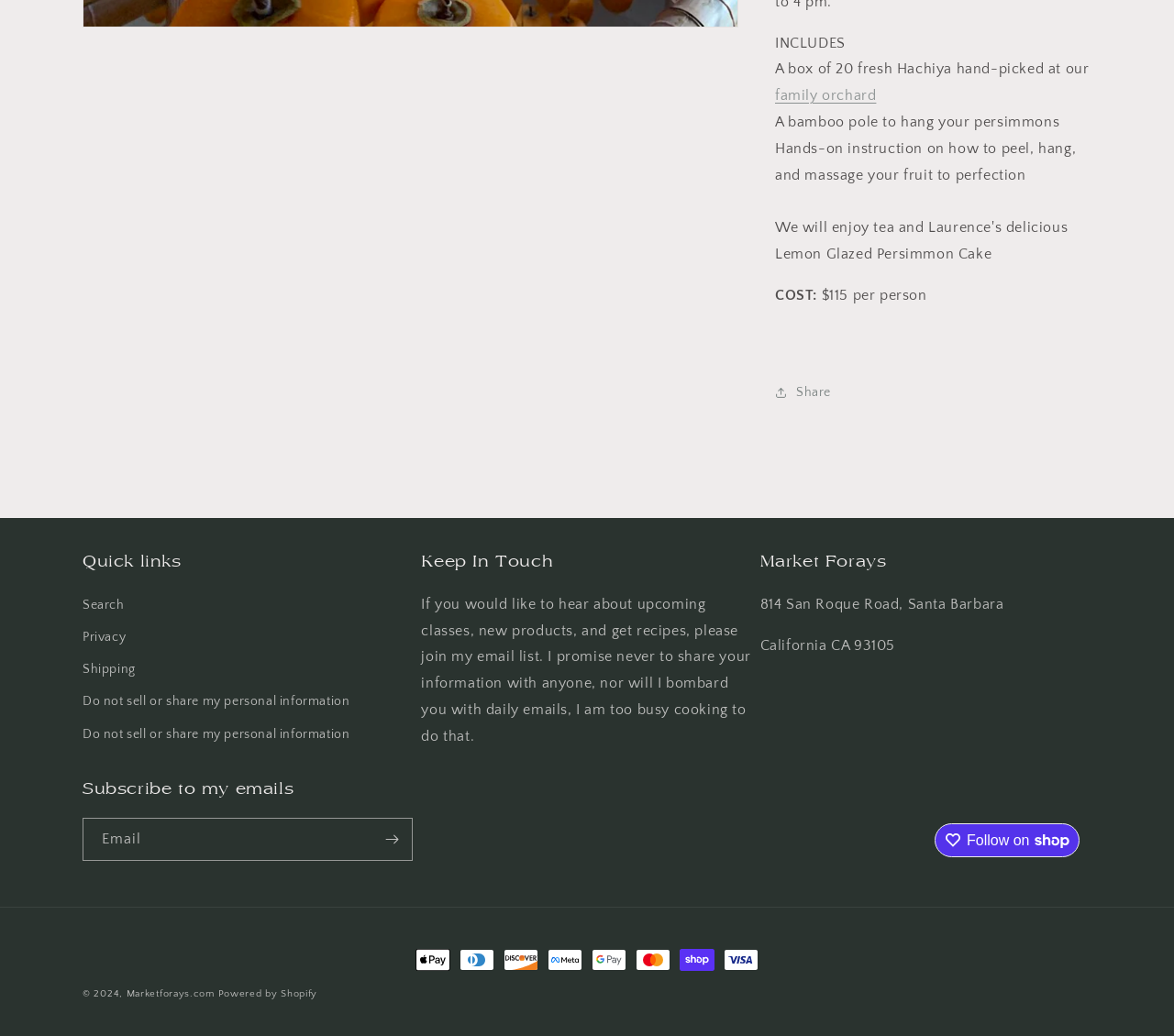Pinpoint the bounding box coordinates of the area that should be clicked to complete the following instruction: "Subscribe to the email list". The coordinates must be given as four float numbers between 0 and 1, i.e., [left, top, right, bottom].

[0.316, 0.789, 0.351, 0.831]